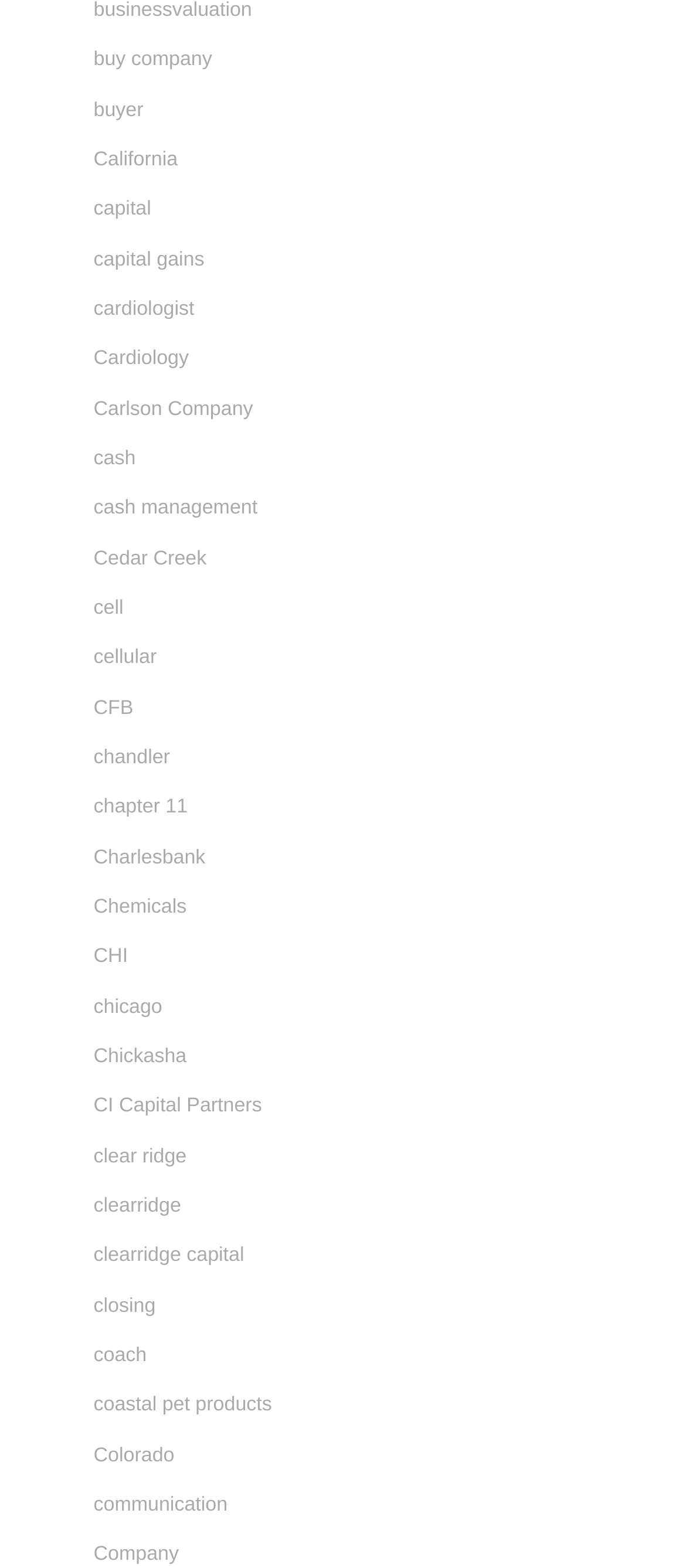Please specify the coordinates of the bounding box for the element that should be clicked to carry out this instruction: "explore Cardiology". The coordinates must be four float numbers between 0 and 1, formatted as [left, top, right, bottom].

[0.136, 0.222, 0.275, 0.236]